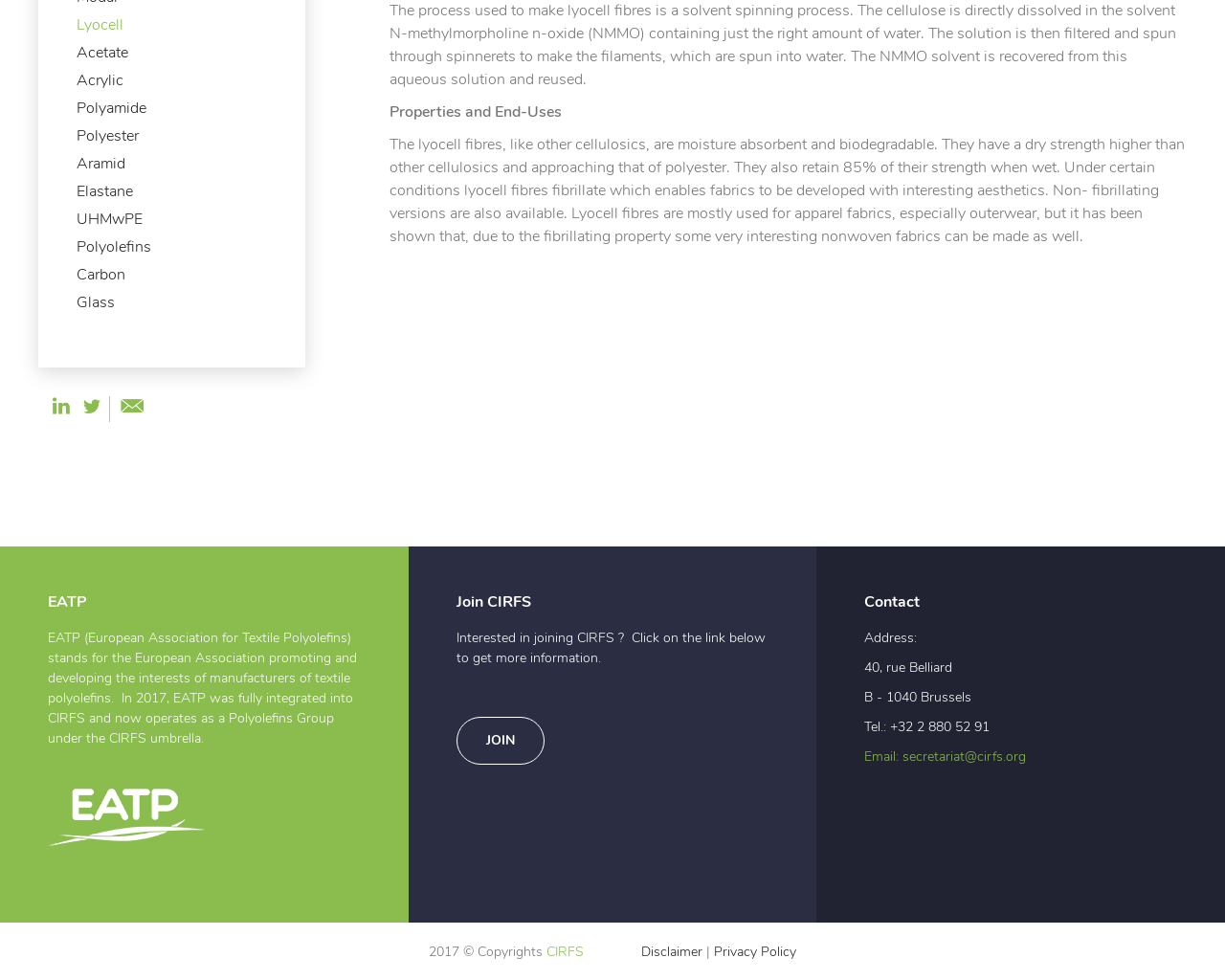Show the bounding box coordinates for the HTML element described as: "About us".

None